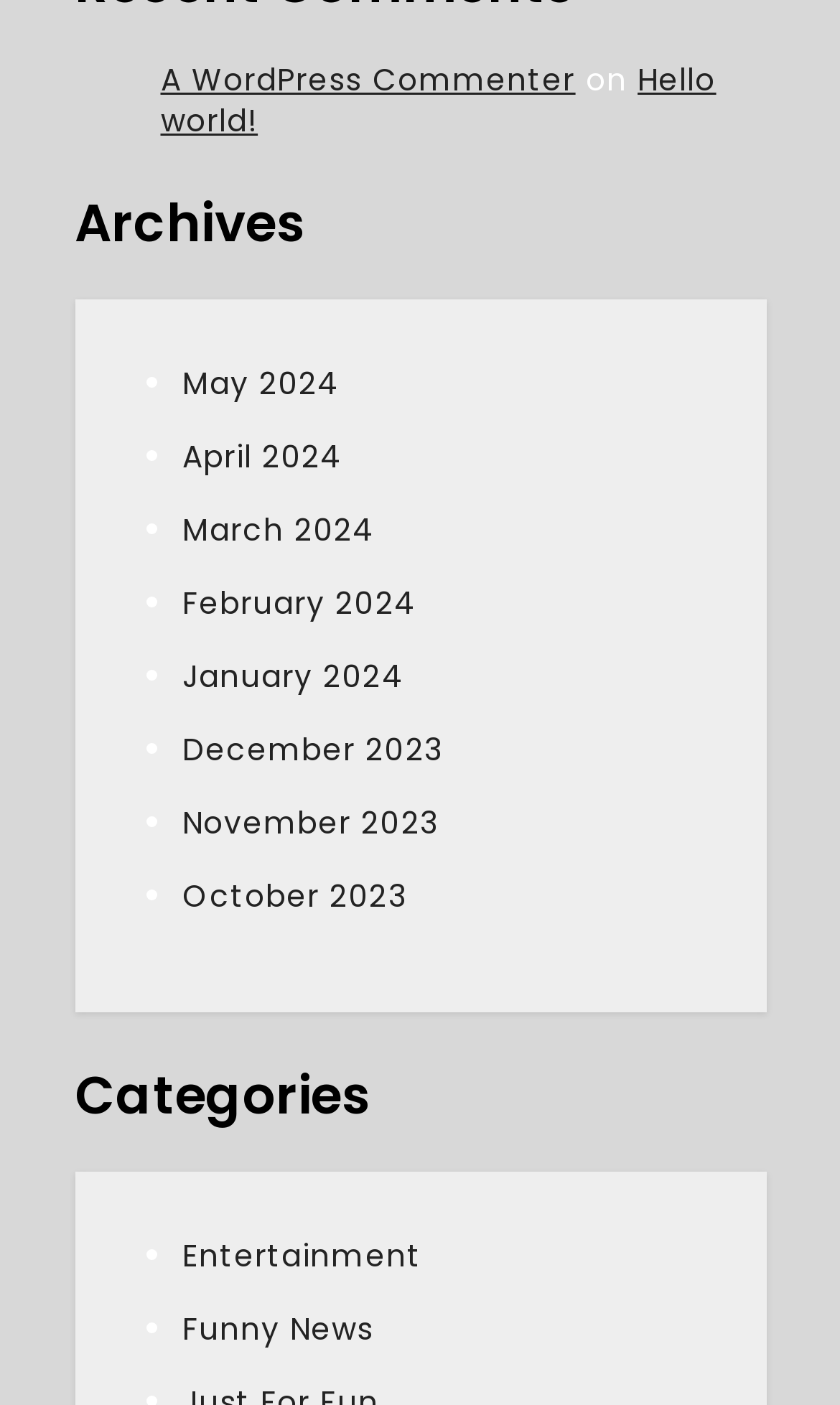How many categories are listed?
Based on the visual, give a brief answer using one word or a short phrase.

2